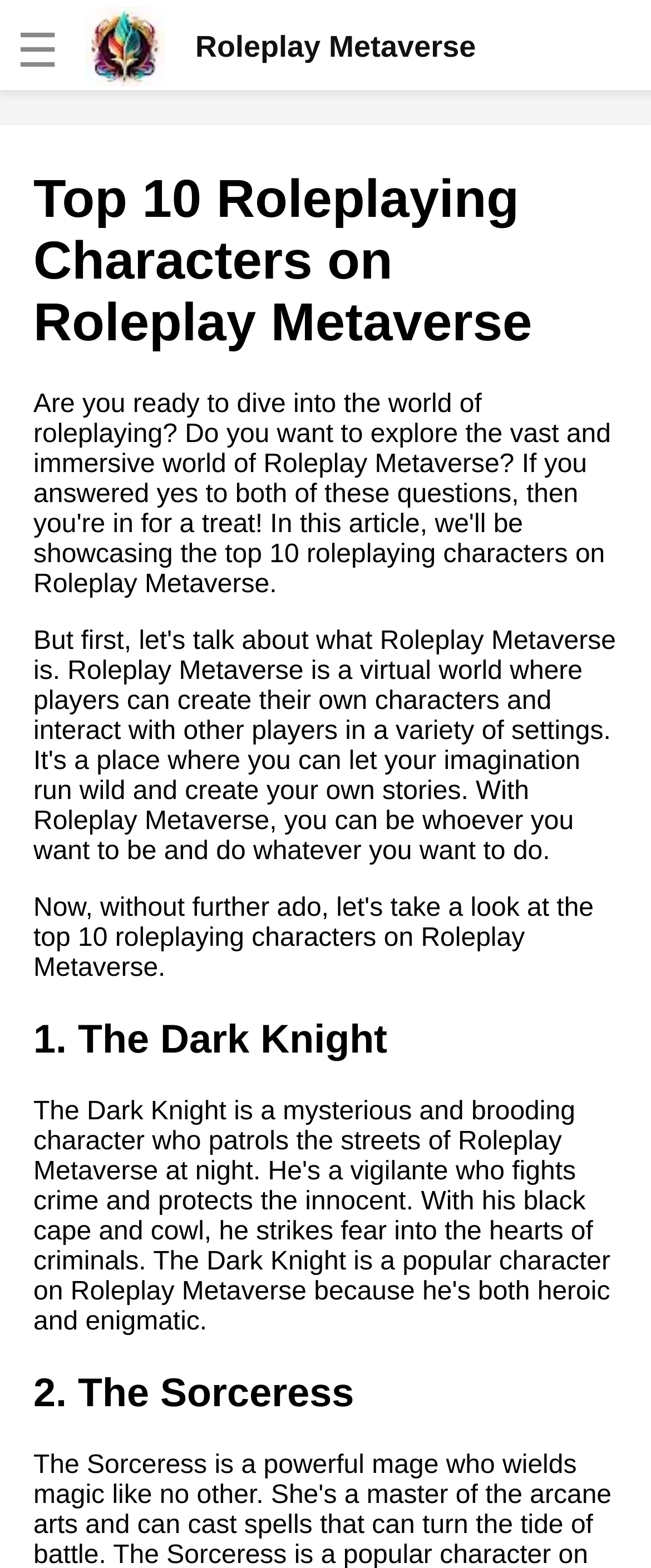Determine the bounding box coordinates of the element that should be clicked to execute the following command: "Read about the impact of technology on roleplaying games".

[0.038, 0.08, 0.615, 0.154]